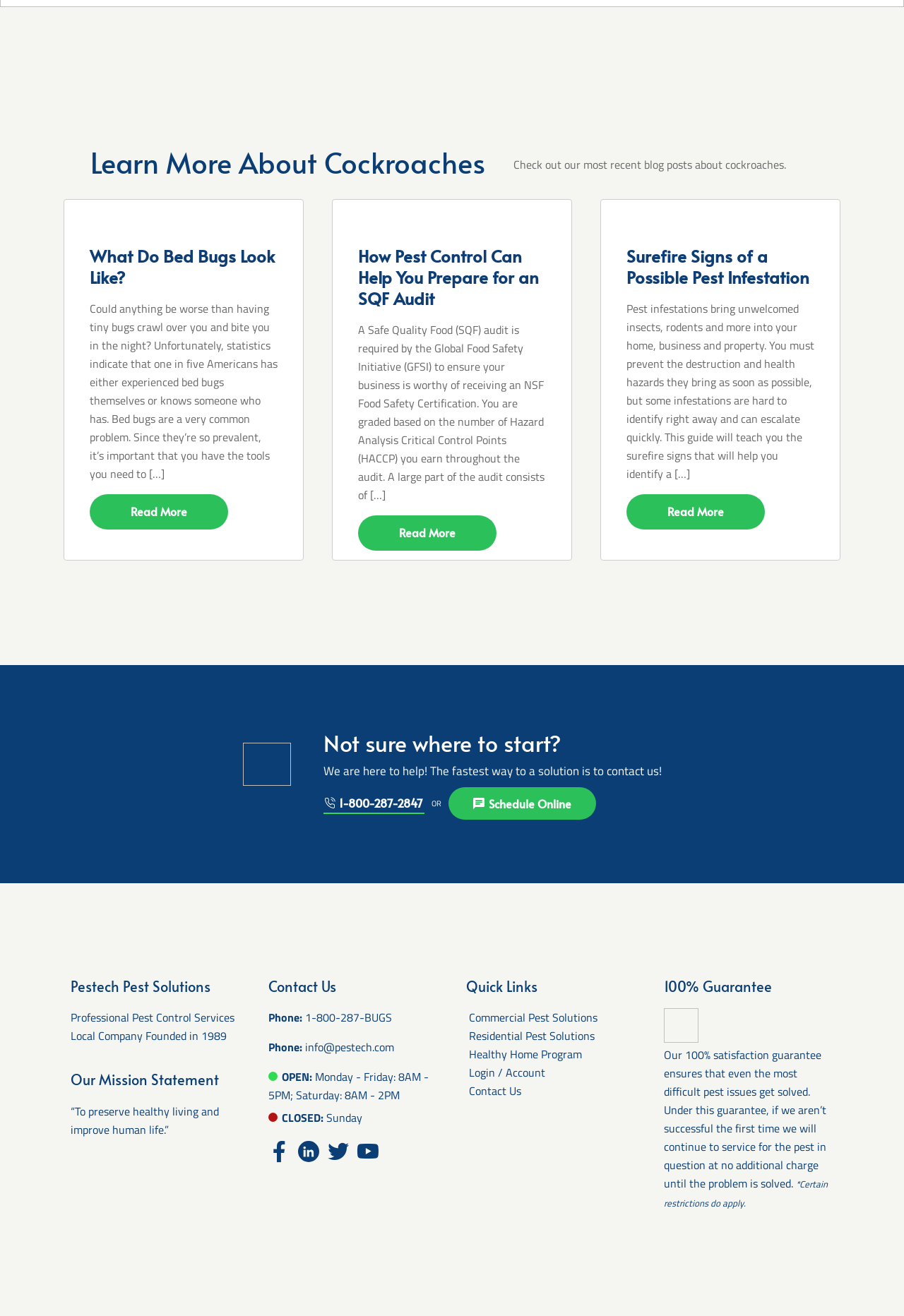Determine the bounding box coordinates of the clickable element to complete this instruction: "View commercial pest solutions". Provide the coordinates in the format of four float numbers between 0 and 1, [left, top, right, bottom].

[0.519, 0.767, 0.661, 0.78]